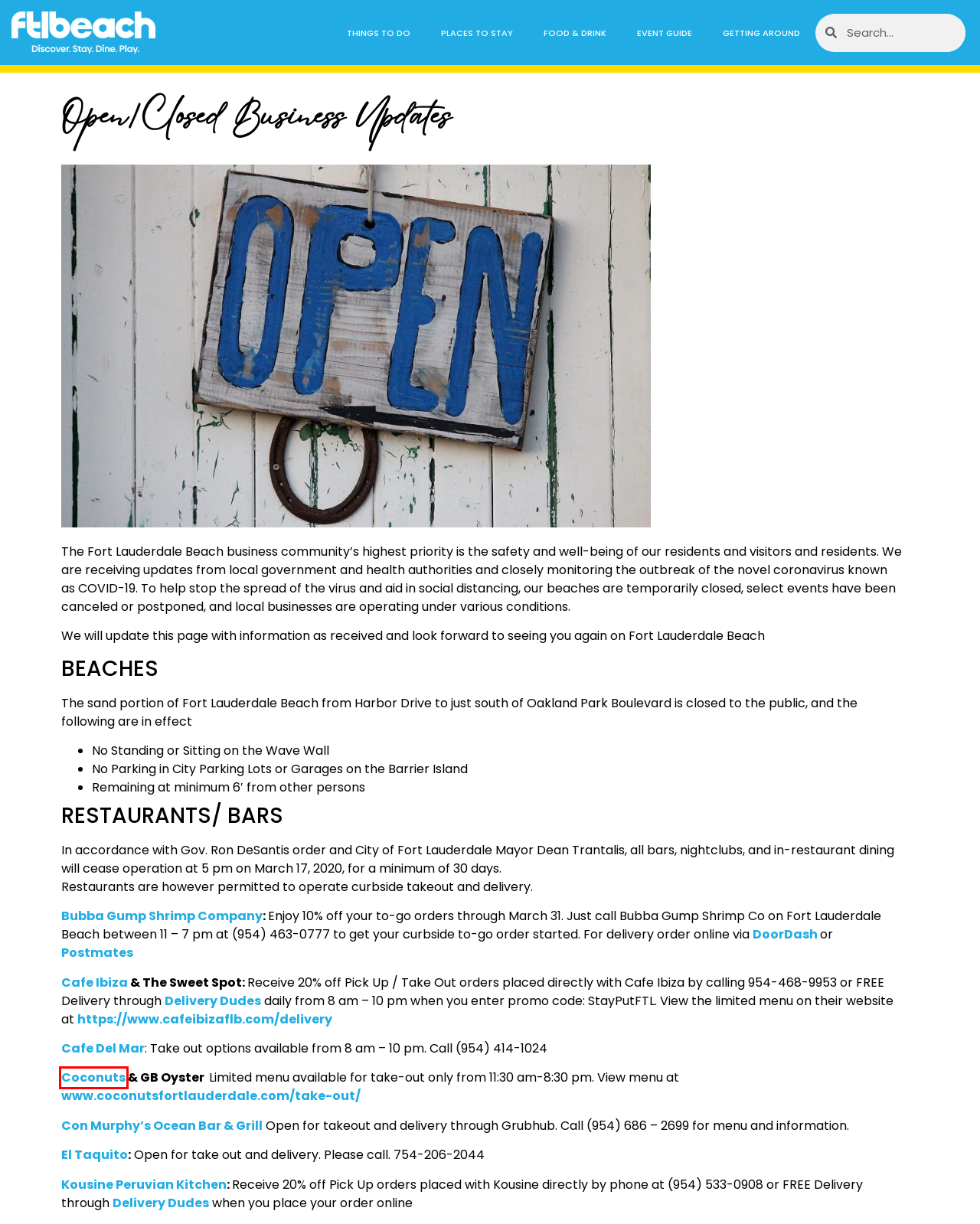You are presented with a screenshot of a webpage with a red bounding box. Select the webpage description that most closely matches the new webpage after clicking the element inside the red bounding box. The options are:
A. Things To Do Archive - Discover Fort Lauderdale Beach
B. El Taquito - Fort Lauderdale Beach Restaurants
C. Events from May 12 – April 14 – Discover Fort Lauderdale Beach
D. Getting Around - Discover Fort Lauderdale Beach
E. Food & Drink Archive - Discover Fort Lauderdale Beach
F. Coconuts - My Fort Lauderdale Beach
G. Cafe Del Mar - My Fort Lauderdale Beach
H. Bubba Gump Shrimp Co. - MyFortLauderdaleBeach.com Restaurant Guide

F